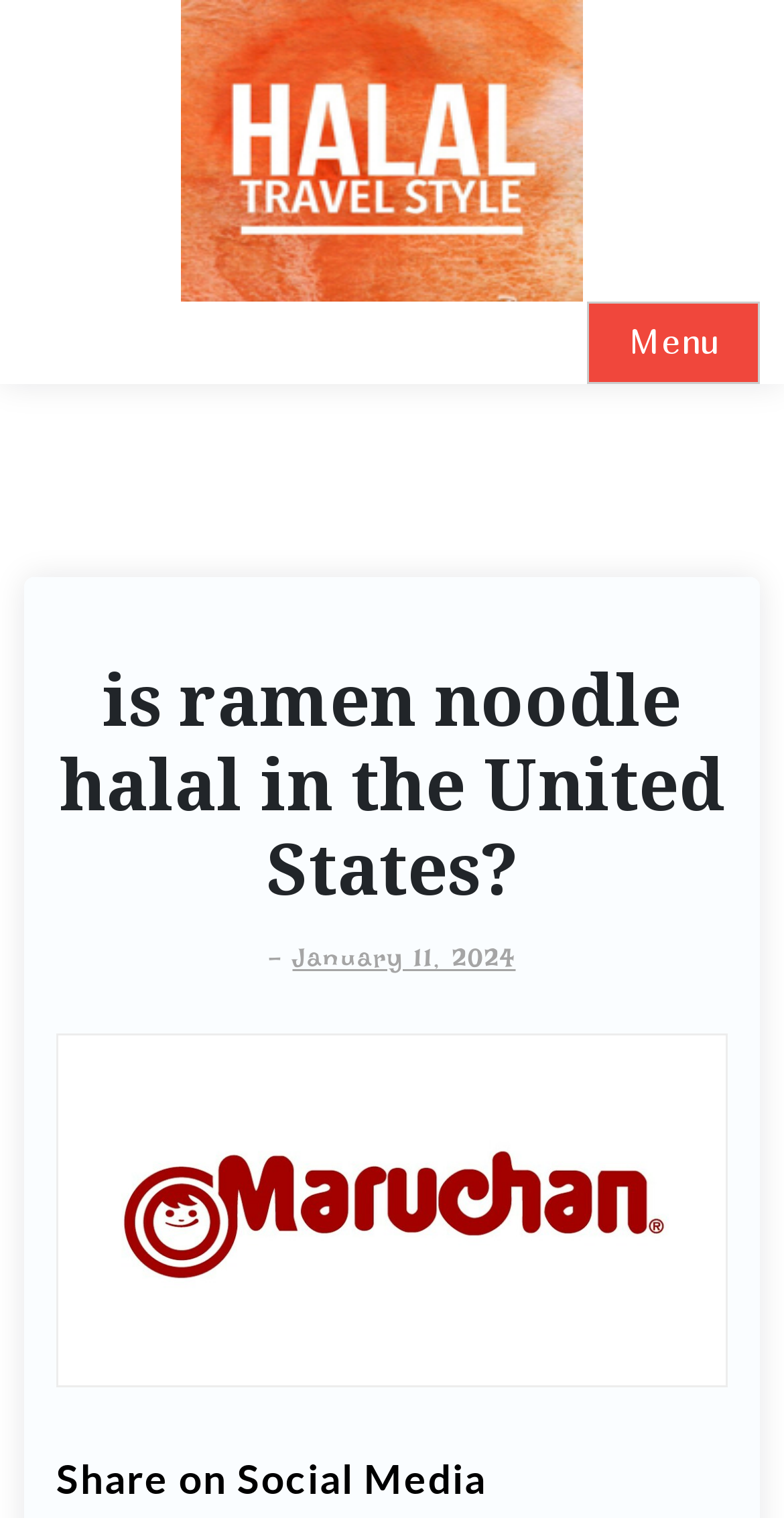What is the name of the website?
Please provide a comprehensive and detailed answer to the question.

The name of the website can be found in the top-left corner of the webpage, where it says 'Halal Travel Style' in a link format.